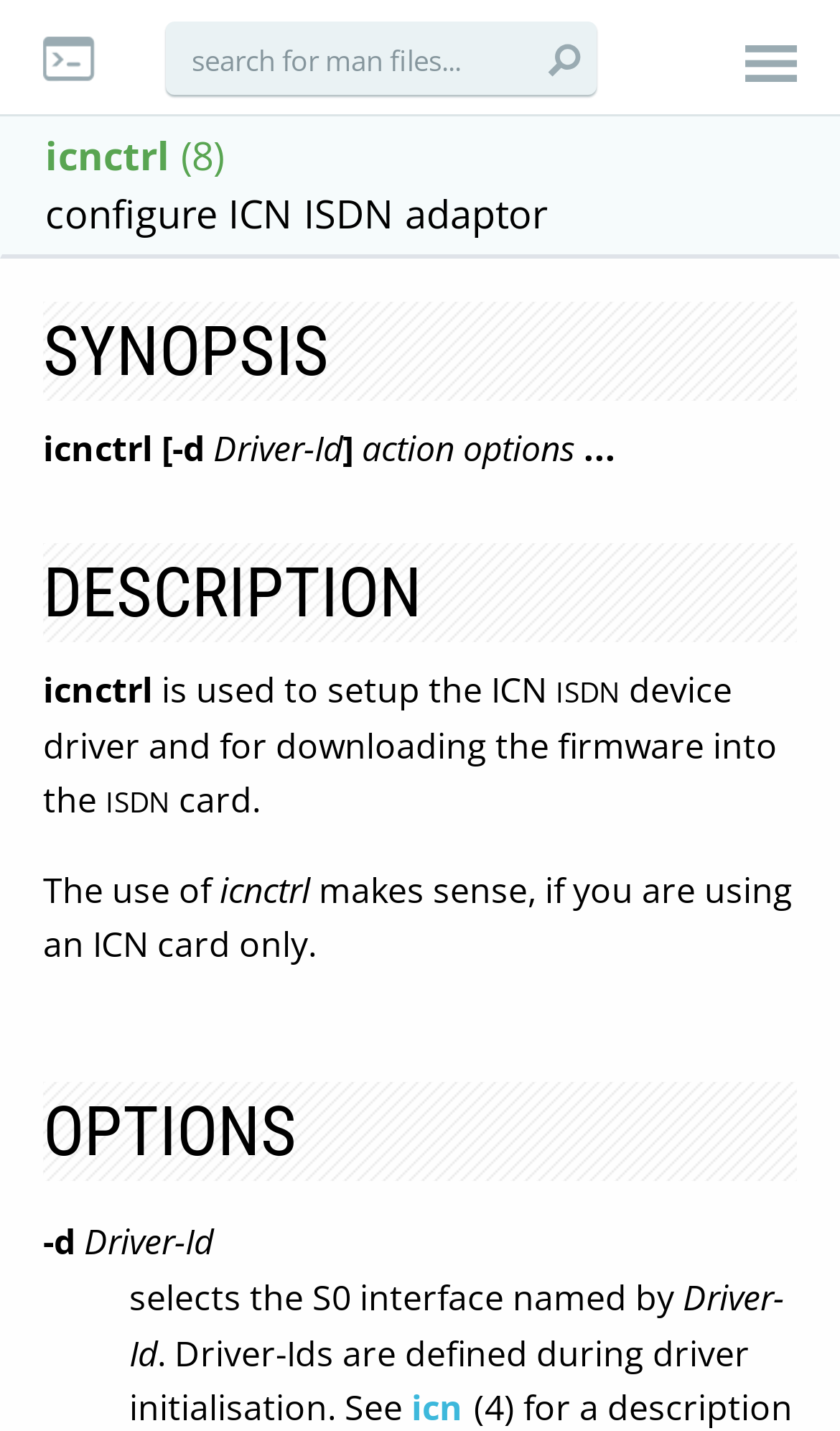Examine the image and give a thorough answer to the following question:
What is the option -d used for?

The webpage content explains that the option -d selects the S0 interface named by Driver-Id, which is used to configure the ICN ISDN adaptor.